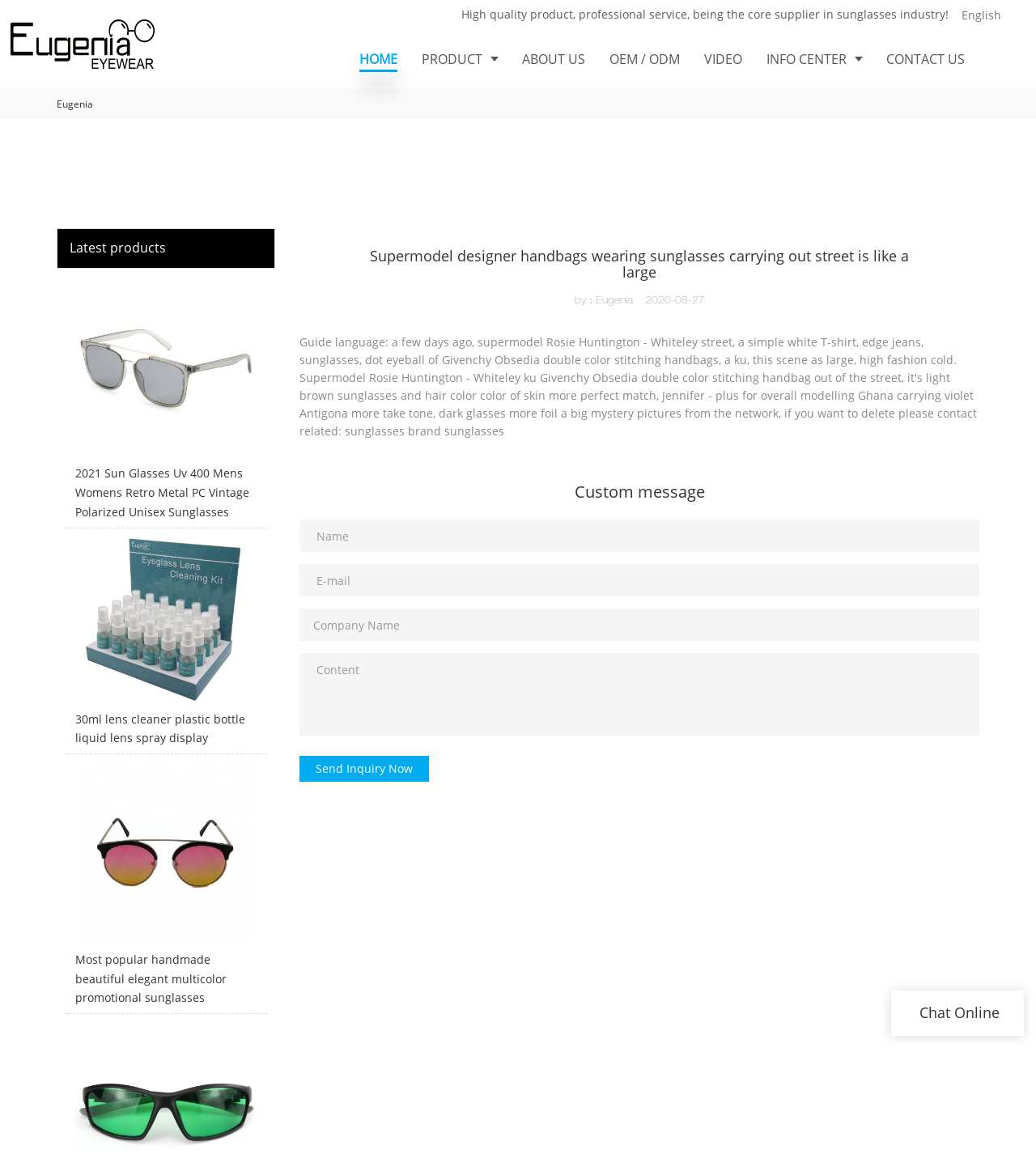Determine the main text heading of the webpage and provide its content.

Supermodel designer handbags wearing sunglasses carrying out street is like a large